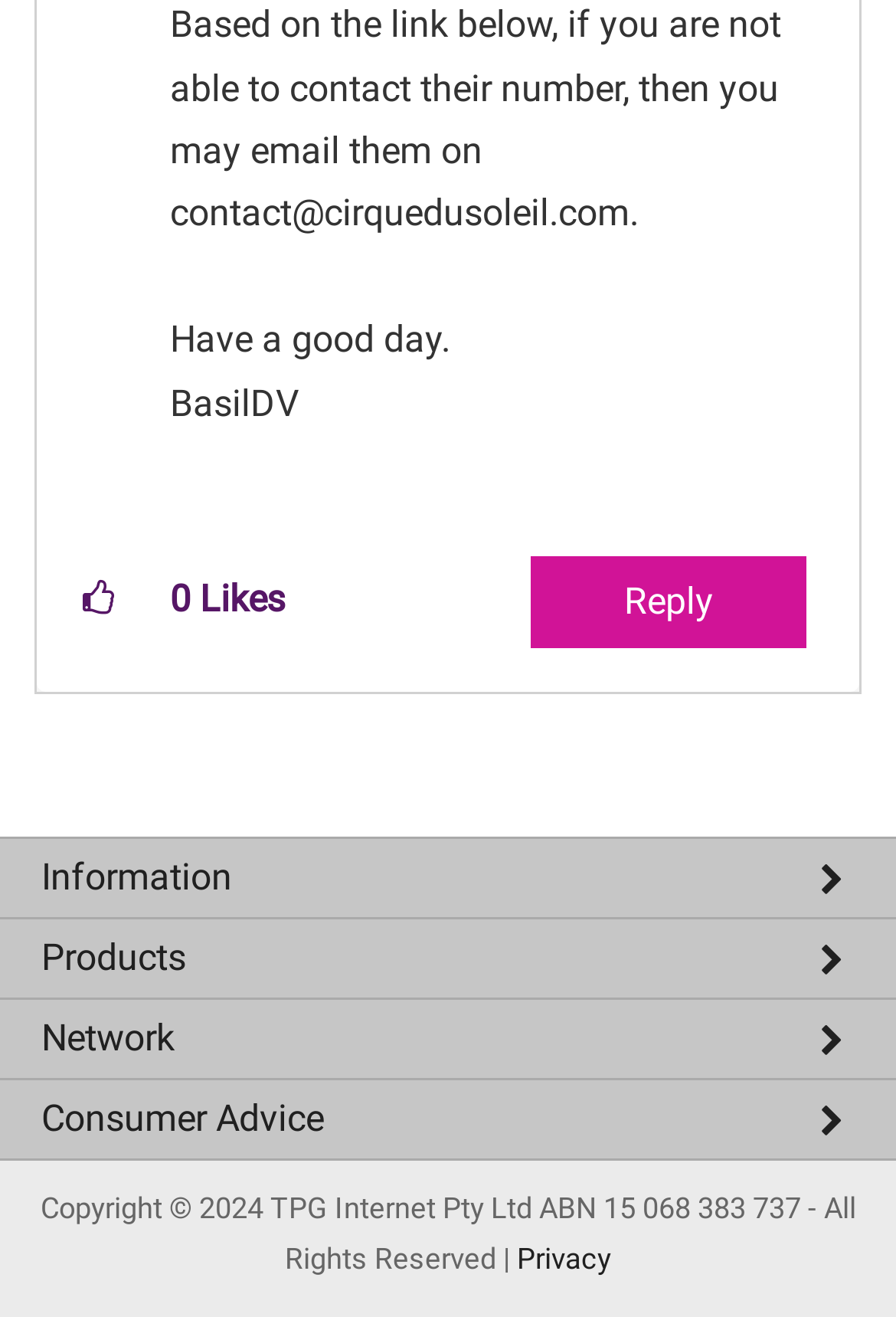Please provide the bounding box coordinates for the element that needs to be clicked to perform the following instruction: "Click the link to view privacy policy.". The coordinates should be given as four float numbers between 0 and 1, i.e., [left, top, right, bottom].

[0.577, 0.942, 0.682, 0.968]